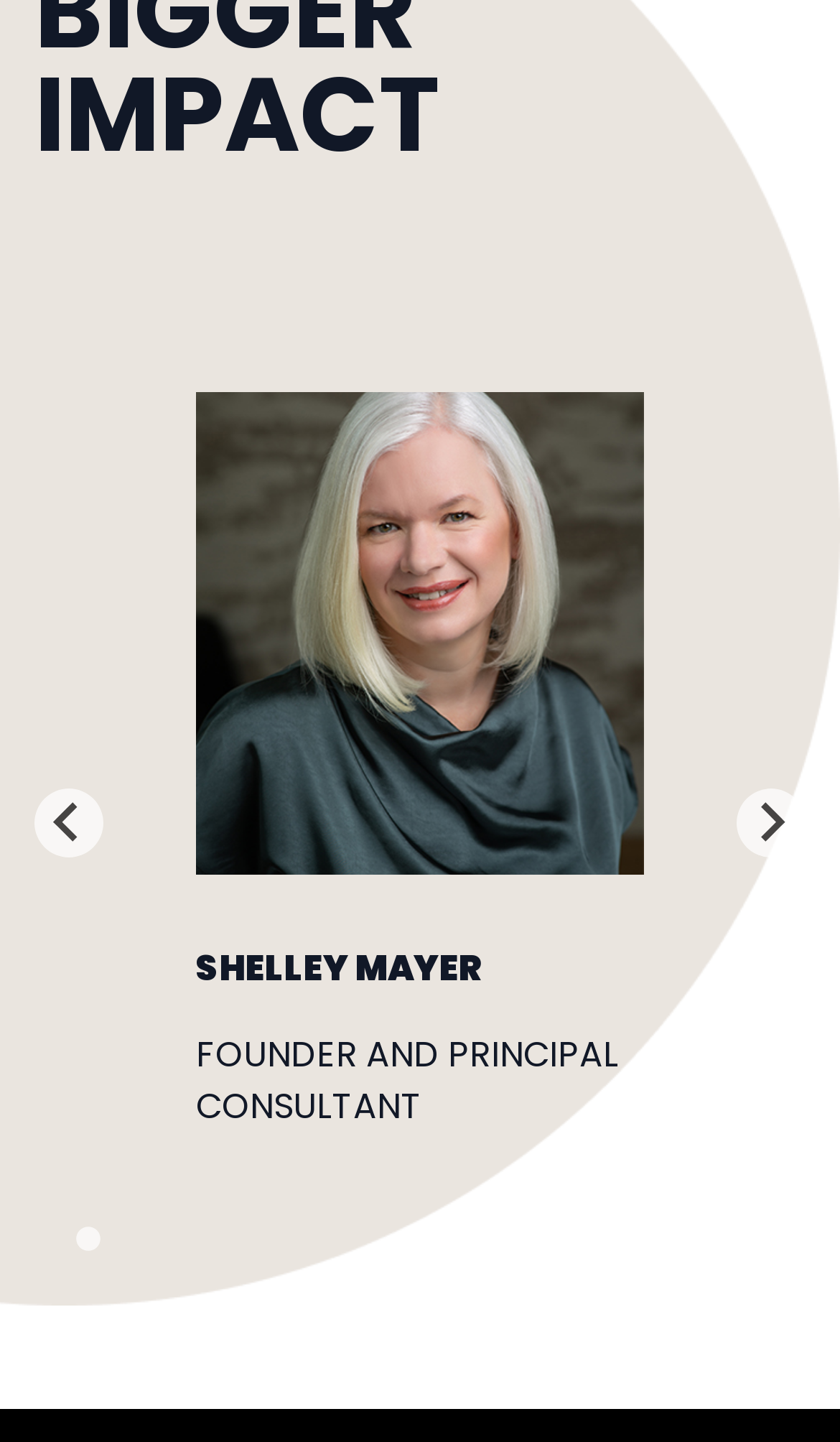Please find the bounding box coordinates of the element's region to be clicked to carry out this instruction: "View Shelley Mayer's profile".

[0.233, 0.272, 0.767, 0.607]